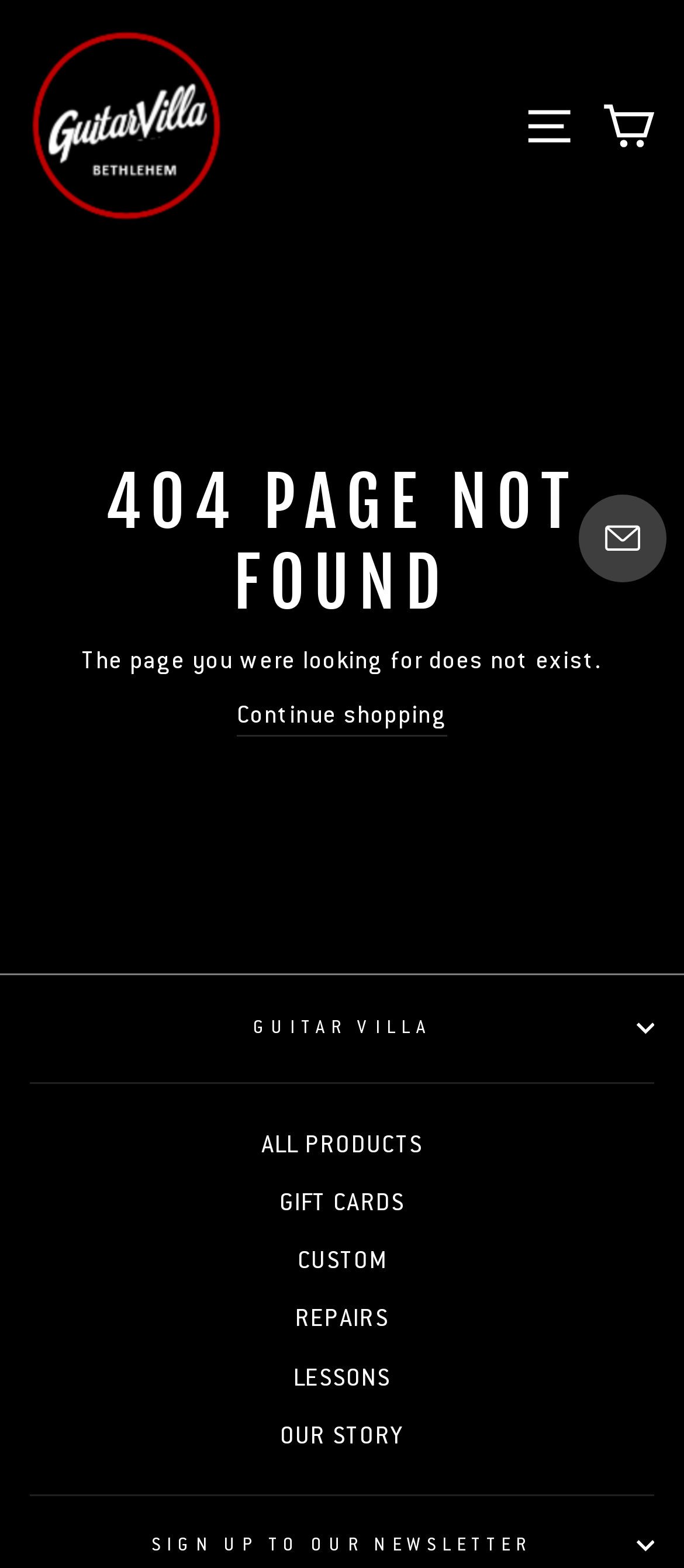Extract the main headline from the webpage and generate its text.

404 PAGE NOT FOUND